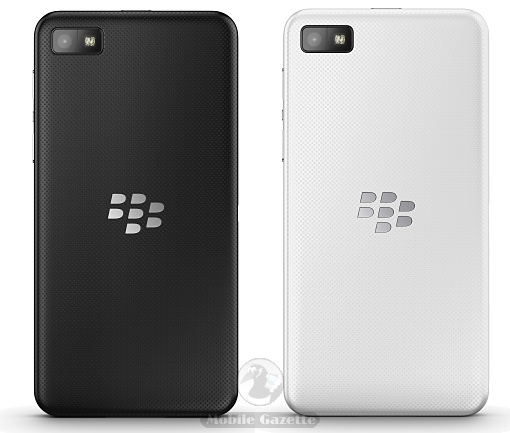Explain in detail what you see in the image.

The image prominently features the BlackBerry Z10 smartphone, showcasing its sleek design available in two distinct colors: black and white. The rear view emphasizes the textured finish, providing both aesthetic appeal and enhanced grip. Each variant sports the iconic BlackBerry logo in the center, indicative of the brand's identity. This modern handset is equipped with a high-resolution display, dual-core processor, and various advanced features, including a solid camera setup for high-quality photography. The BlackBerry Z10 stands out in today’s competitive smartphone market, combining functionality with a stylish exterior.